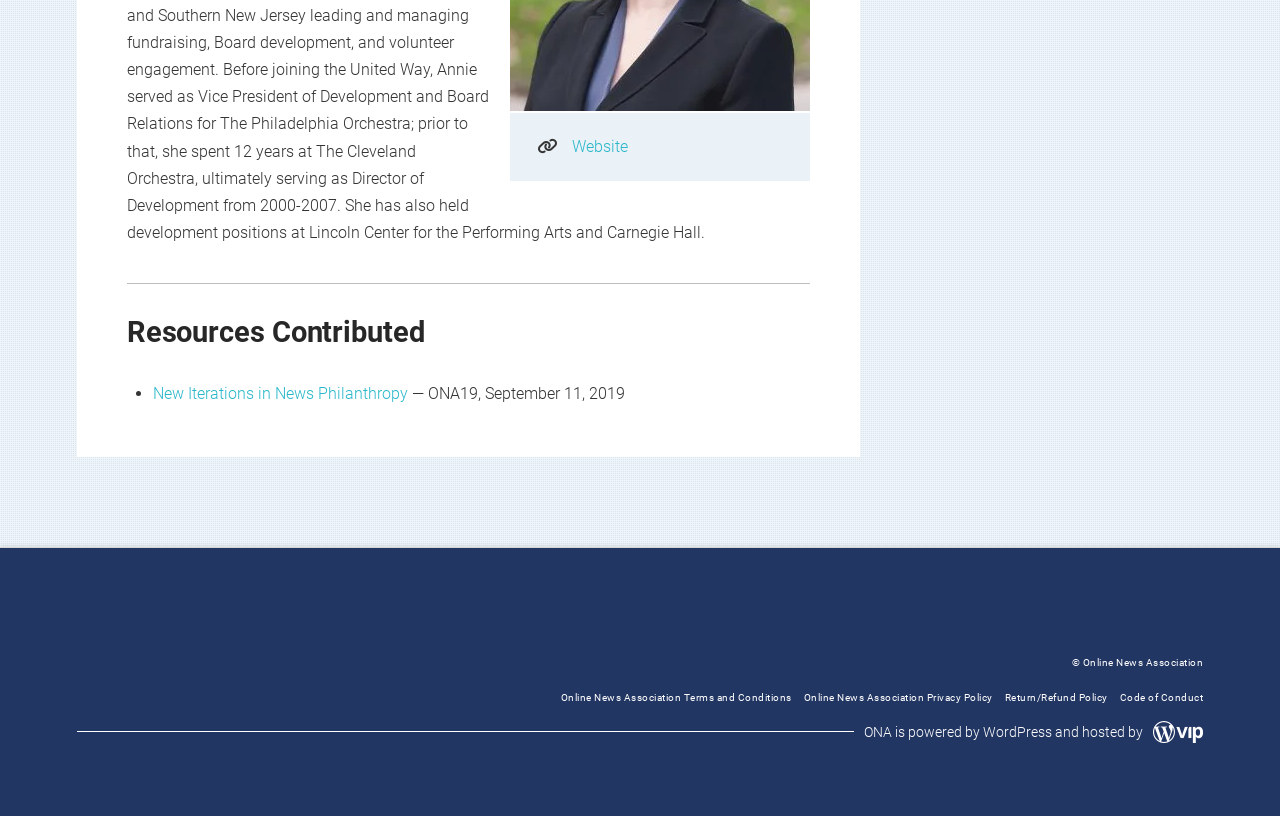Find the UI element described as: "Return/Refund Policy" and predict its bounding box coordinates. Ensure the coordinates are four float numbers between 0 and 1, [left, top, right, bottom].

[0.785, 0.845, 0.865, 0.866]